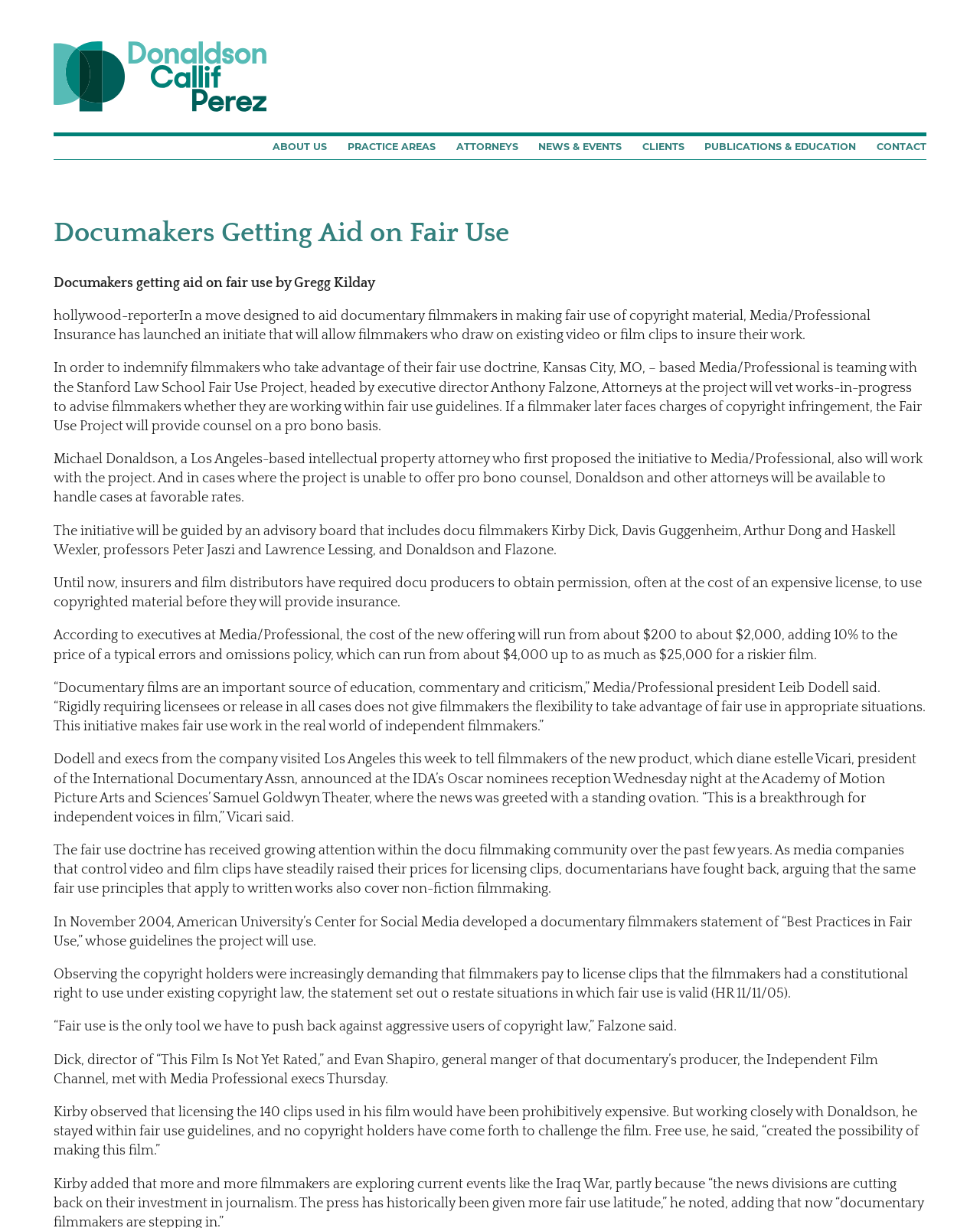Could you find the bounding box coordinates of the clickable area to complete this instruction: "Contact the law firm"?

[0.895, 0.109, 0.945, 0.13]